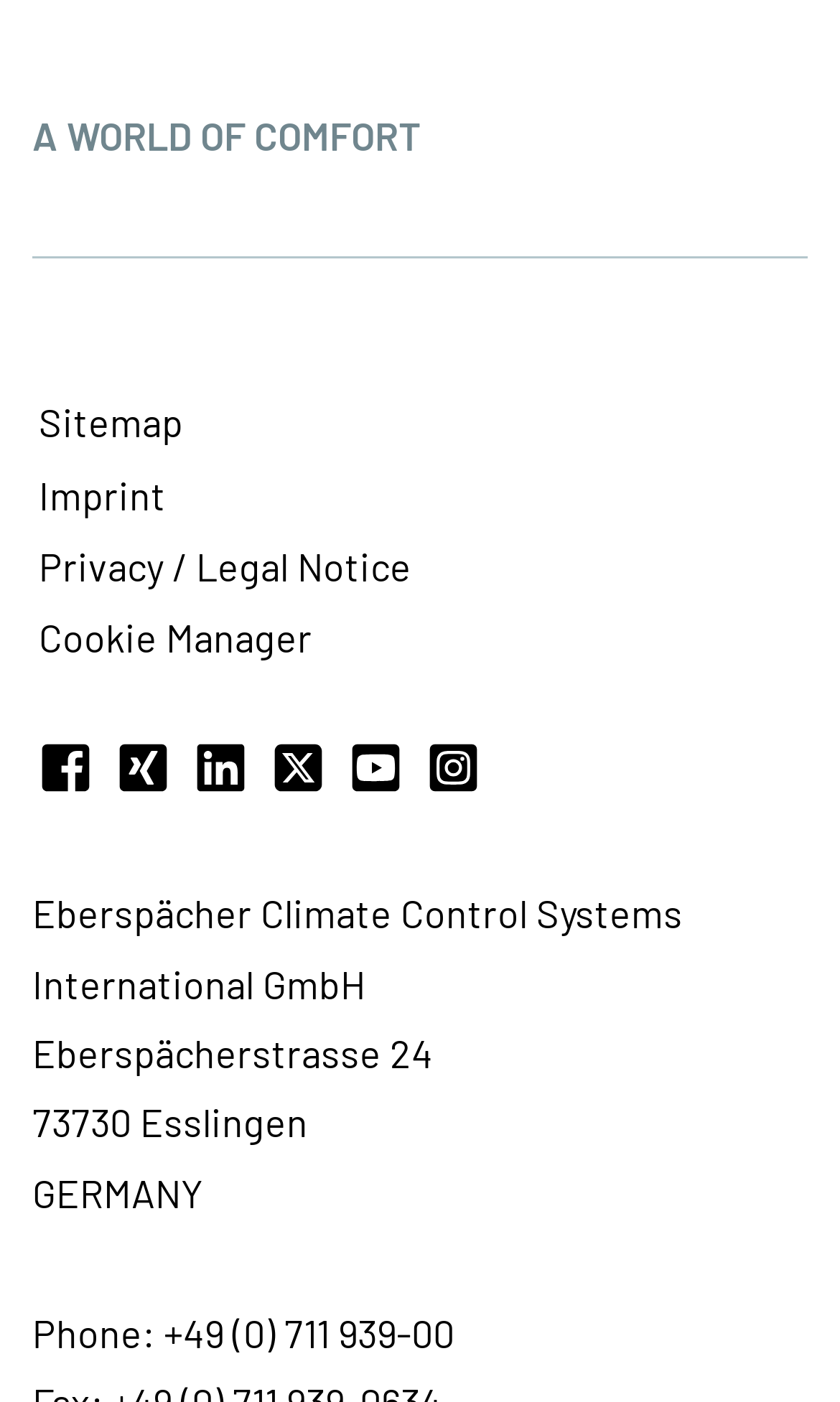What is the slogan of the company?
Based on the image, respond with a single word or phrase.

A WORLD OF COMFORT